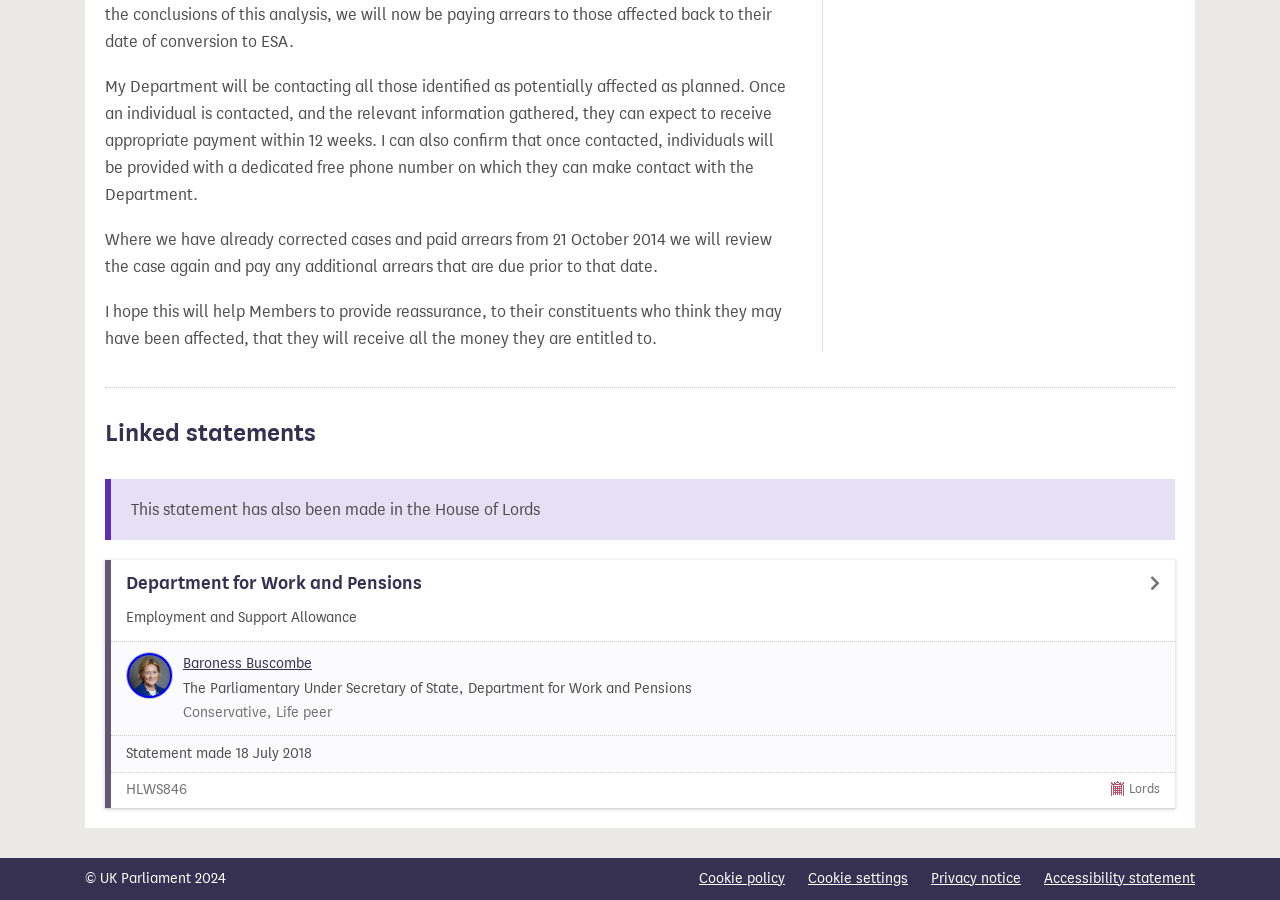What is the type of allowance mentioned in the statement?
Please look at the screenshot and answer using one word or phrase.

Employment and Support Allowance